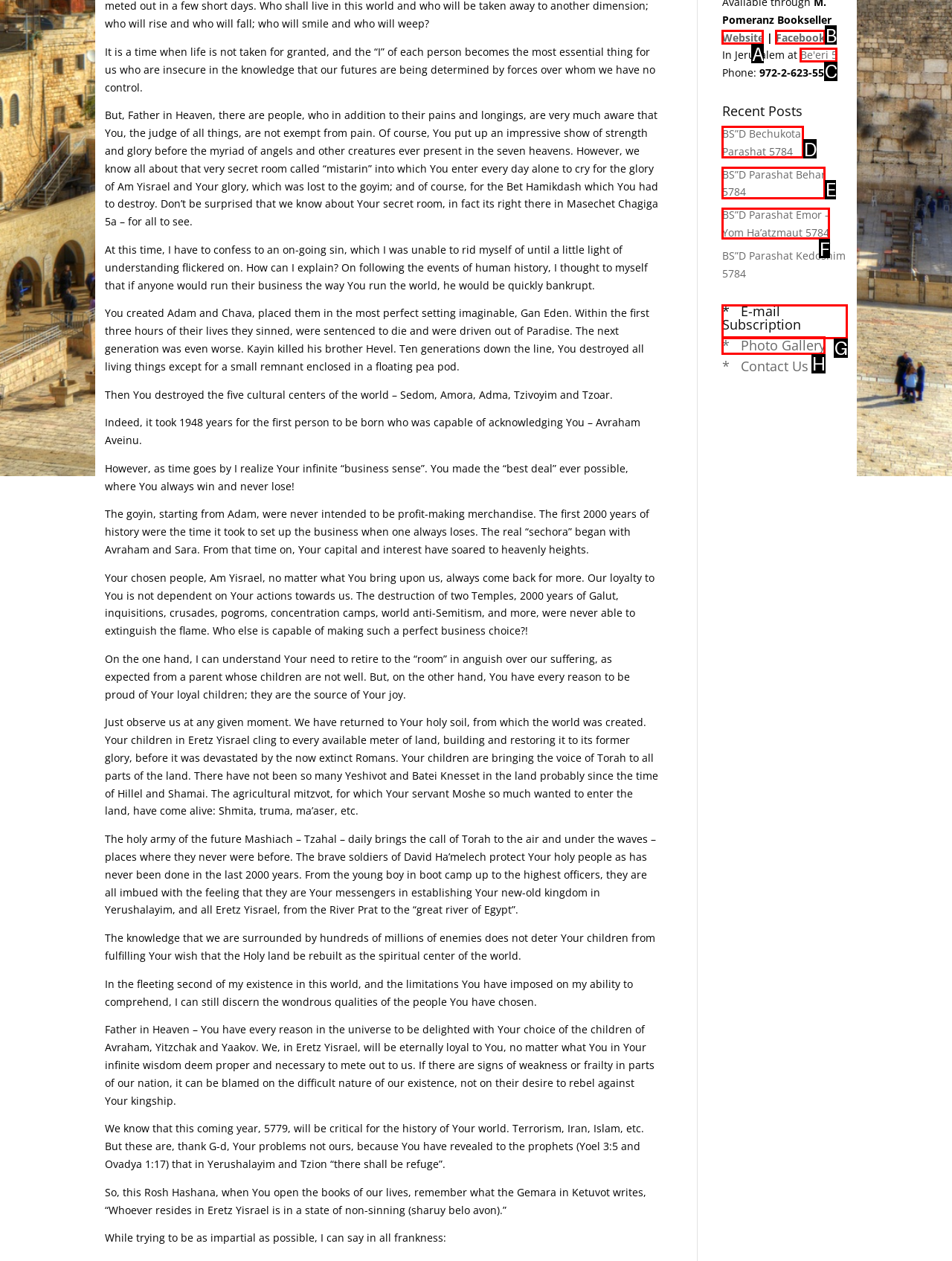Identify the matching UI element based on the description: Be'eri 5
Reply with the letter from the available choices.

C